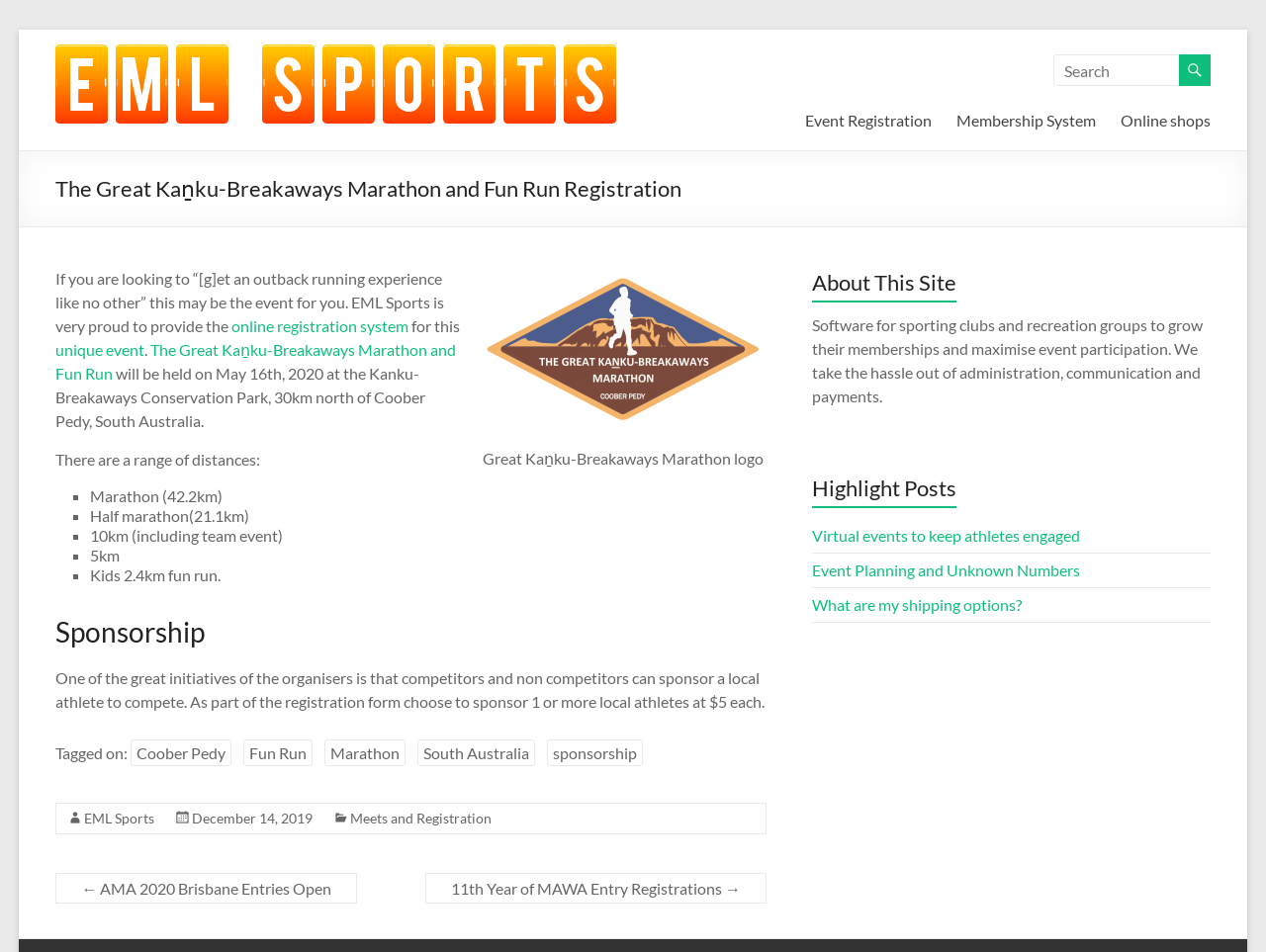Using the provided element description: "online registration system", identify the bounding box coordinates. The coordinates should be four floats between 0 and 1 in the order [left, top, right, bottom].

[0.183, 0.332, 0.323, 0.352]